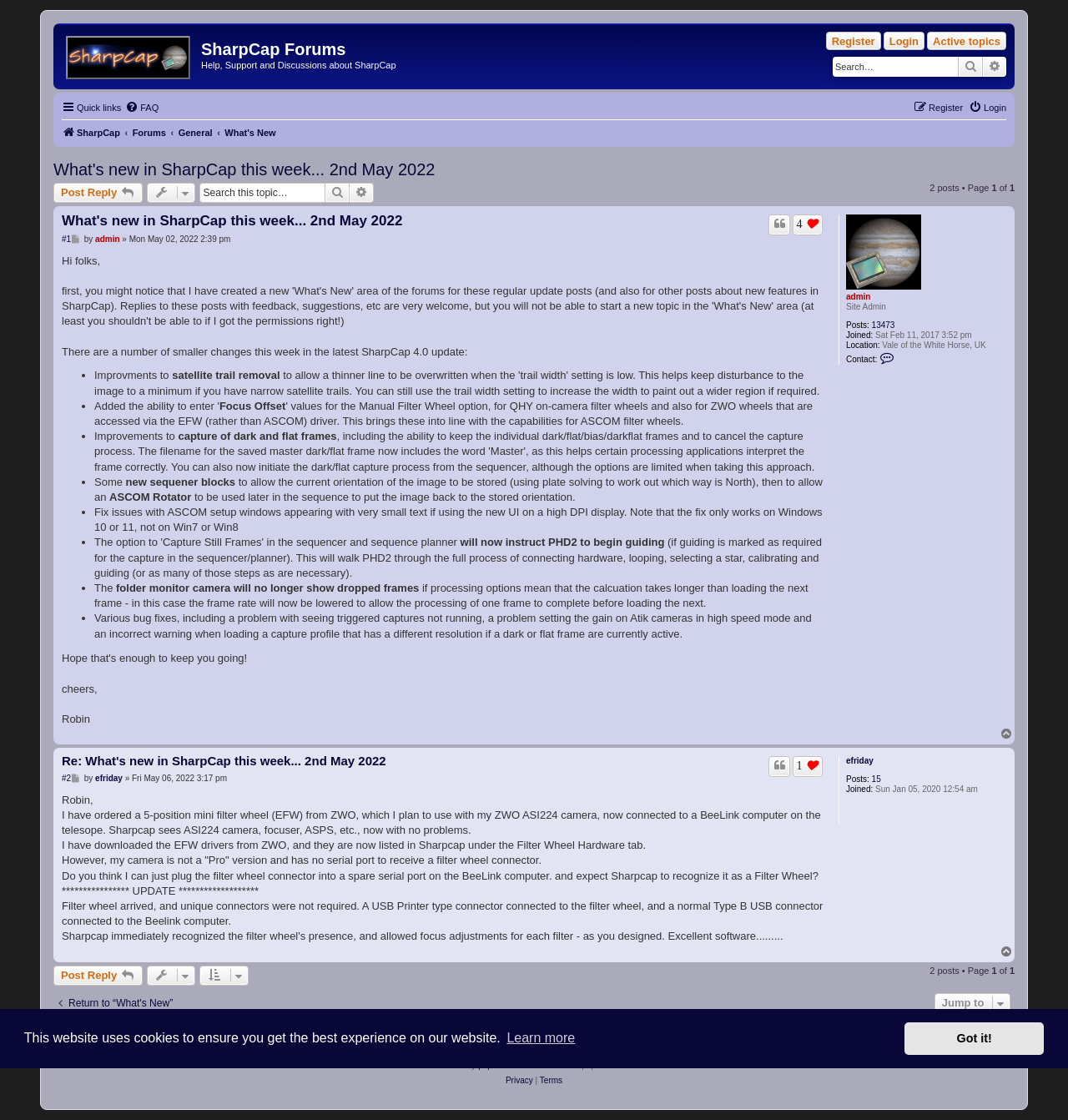Could you locate the bounding box coordinates for the section that should be clicked to accomplish this task: "Quote a post".

[0.72, 0.192, 0.74, 0.21]